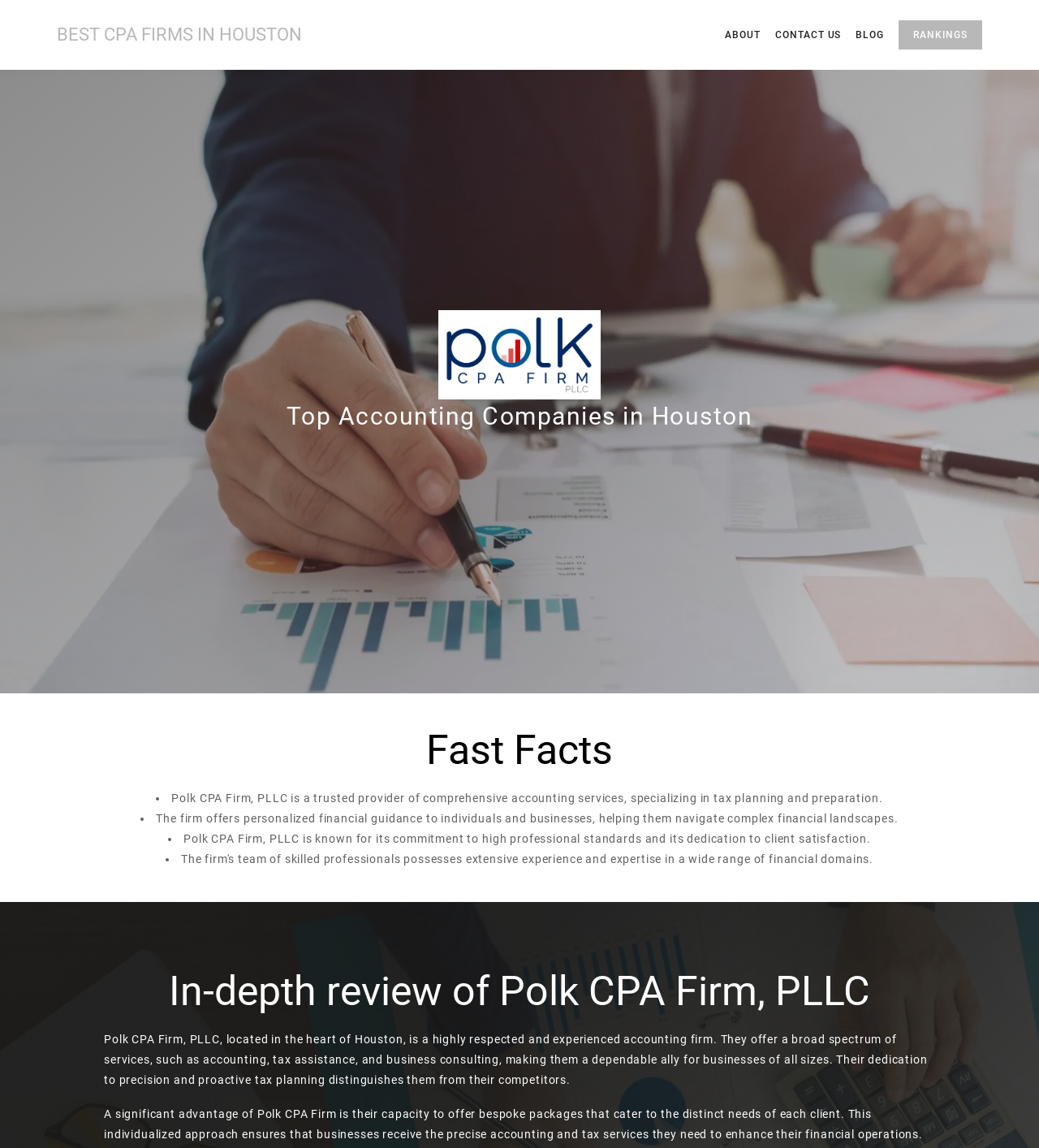Using a single word or phrase, answer the following question: 
What is the focus of Polk CPA Firm, PLLC's tax planning?

Proactive tax planning